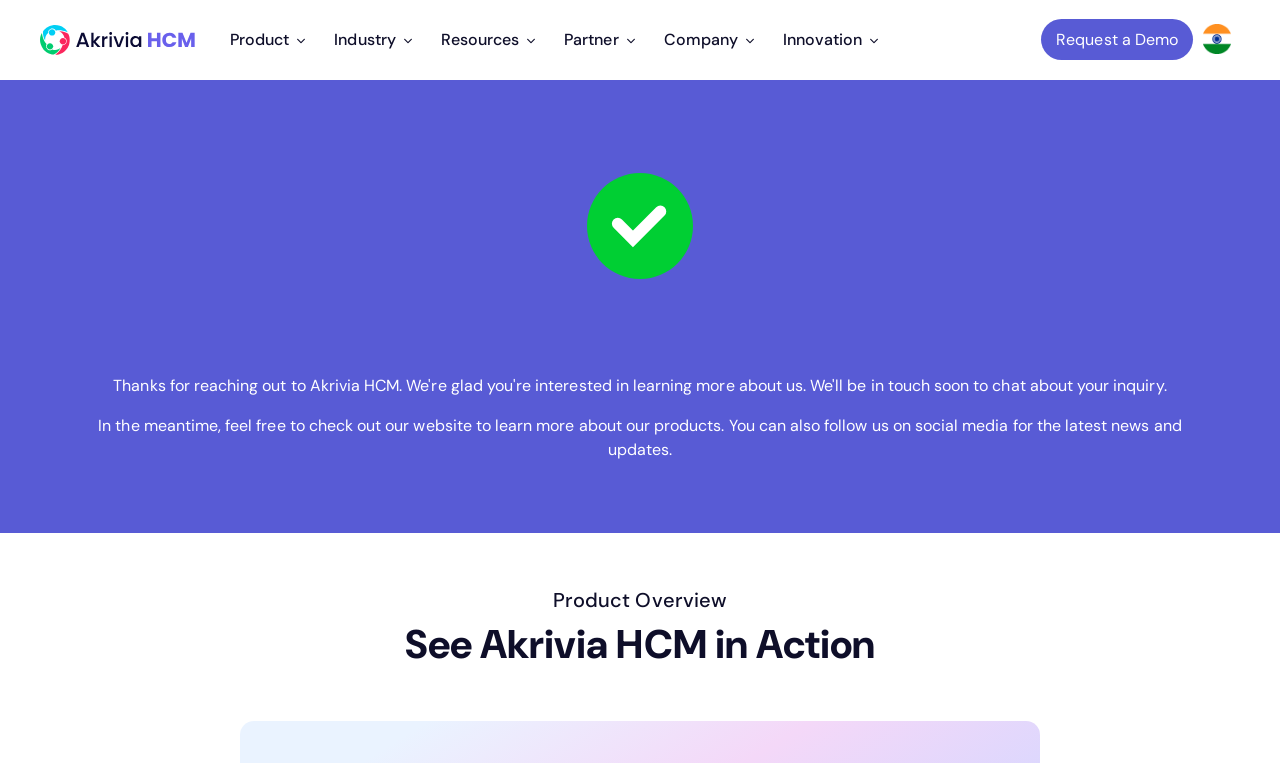What can users do in the meantime? Based on the screenshot, please respond with a single word or phrase.

Check out the website